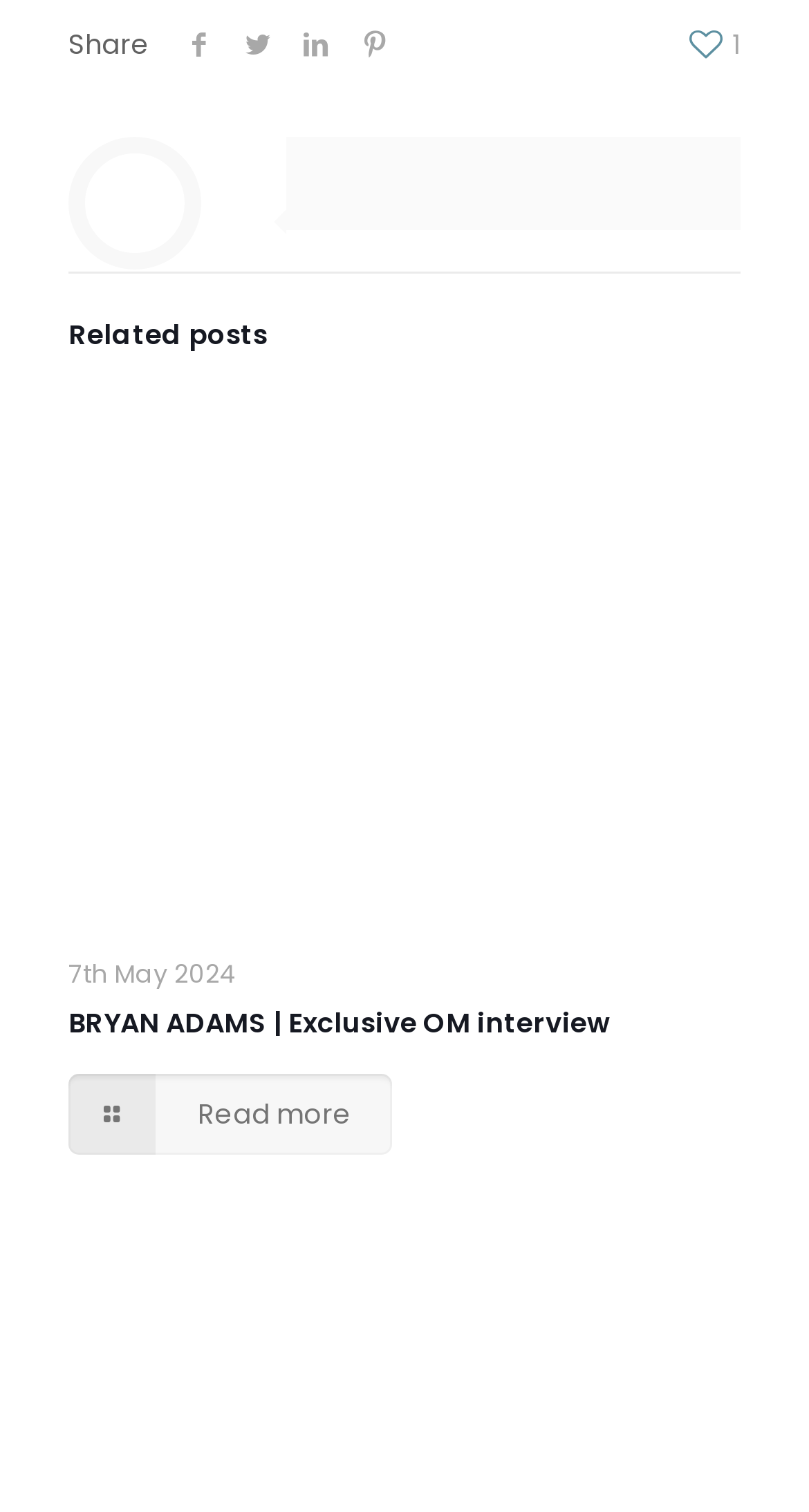Locate the bounding box coordinates of the clickable area needed to fulfill the instruction: "Share on Facebook".

[0.21, 0.017, 0.283, 0.043]